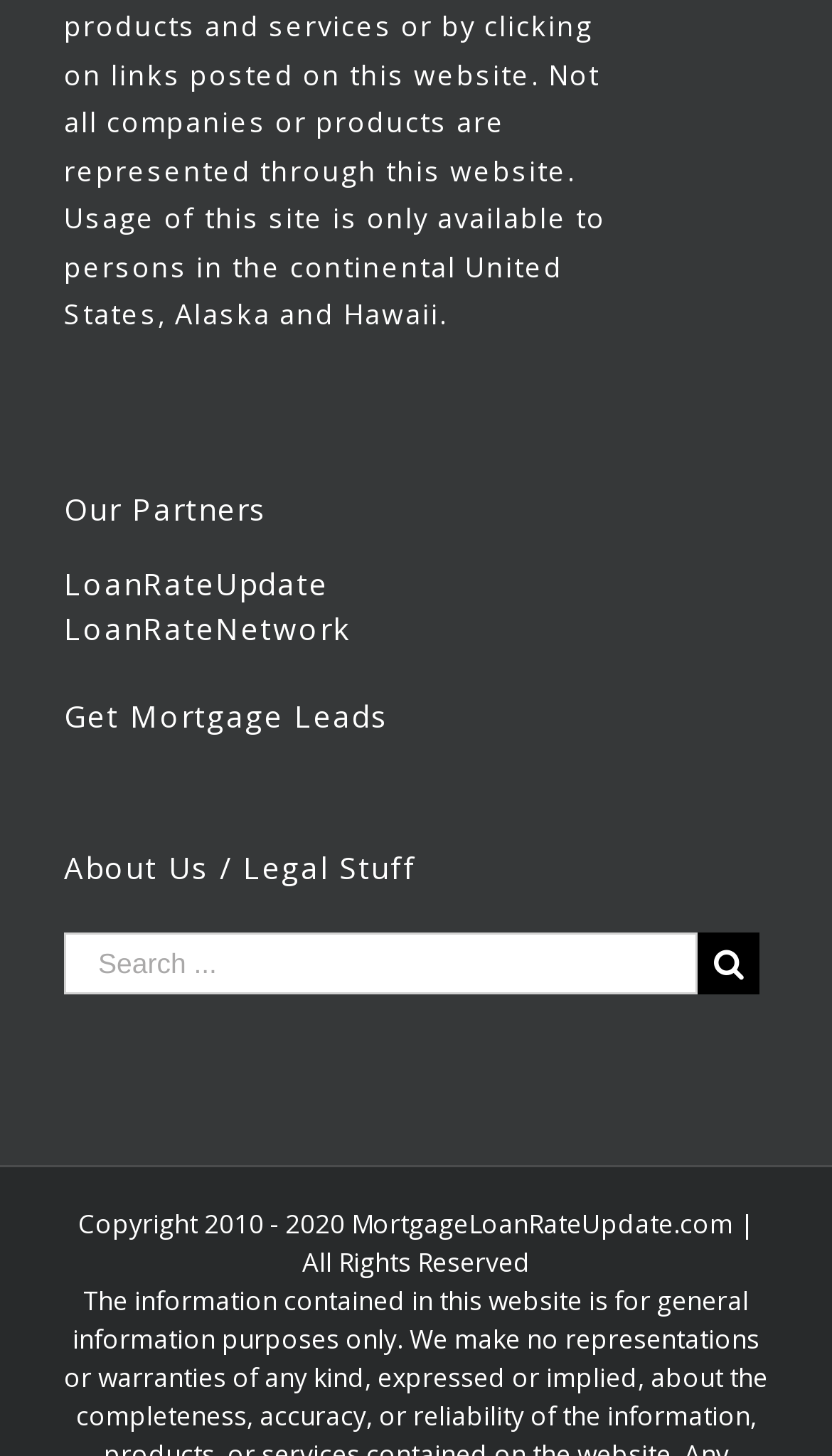What is the purpose of the button next to the search box?
Using the image, elaborate on the answer with as much detail as possible.

The button next to the search box has a Unicode character '', which is a magnifying glass icon commonly used for search buttons. This suggests that the button is used to submit the search query.